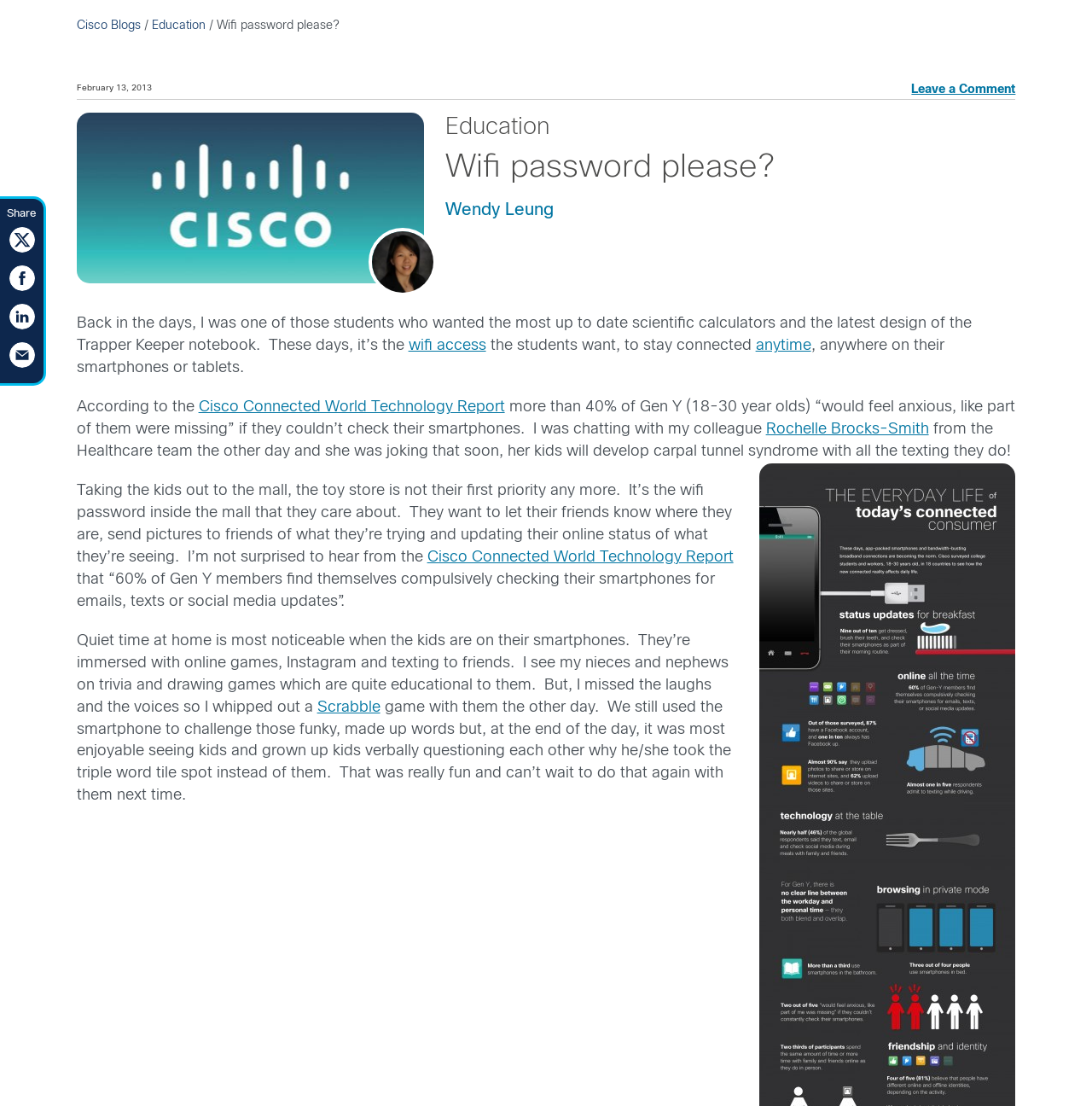Specify the bounding box coordinates of the area that needs to be clicked to achieve the following instruction: "Click on the 'Leave a Comment' link".

[0.835, 0.074, 0.93, 0.09]